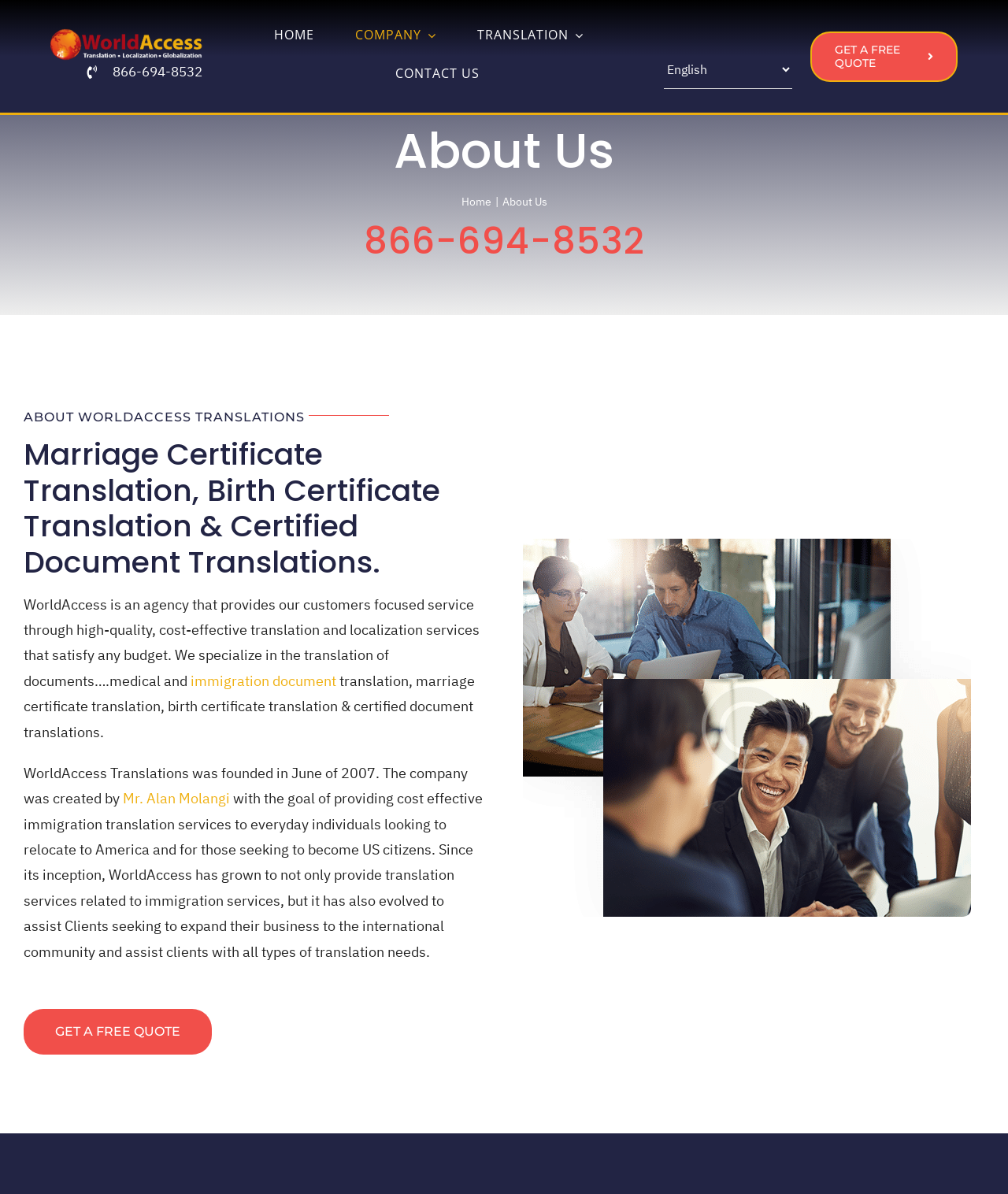Can you identify the bounding box coordinates of the clickable region needed to carry out this instruction: 'Call 866-694-8532'? The coordinates should be four float numbers within the range of 0 to 1, stated as [left, top, right, bottom].

[0.112, 0.053, 0.201, 0.067]